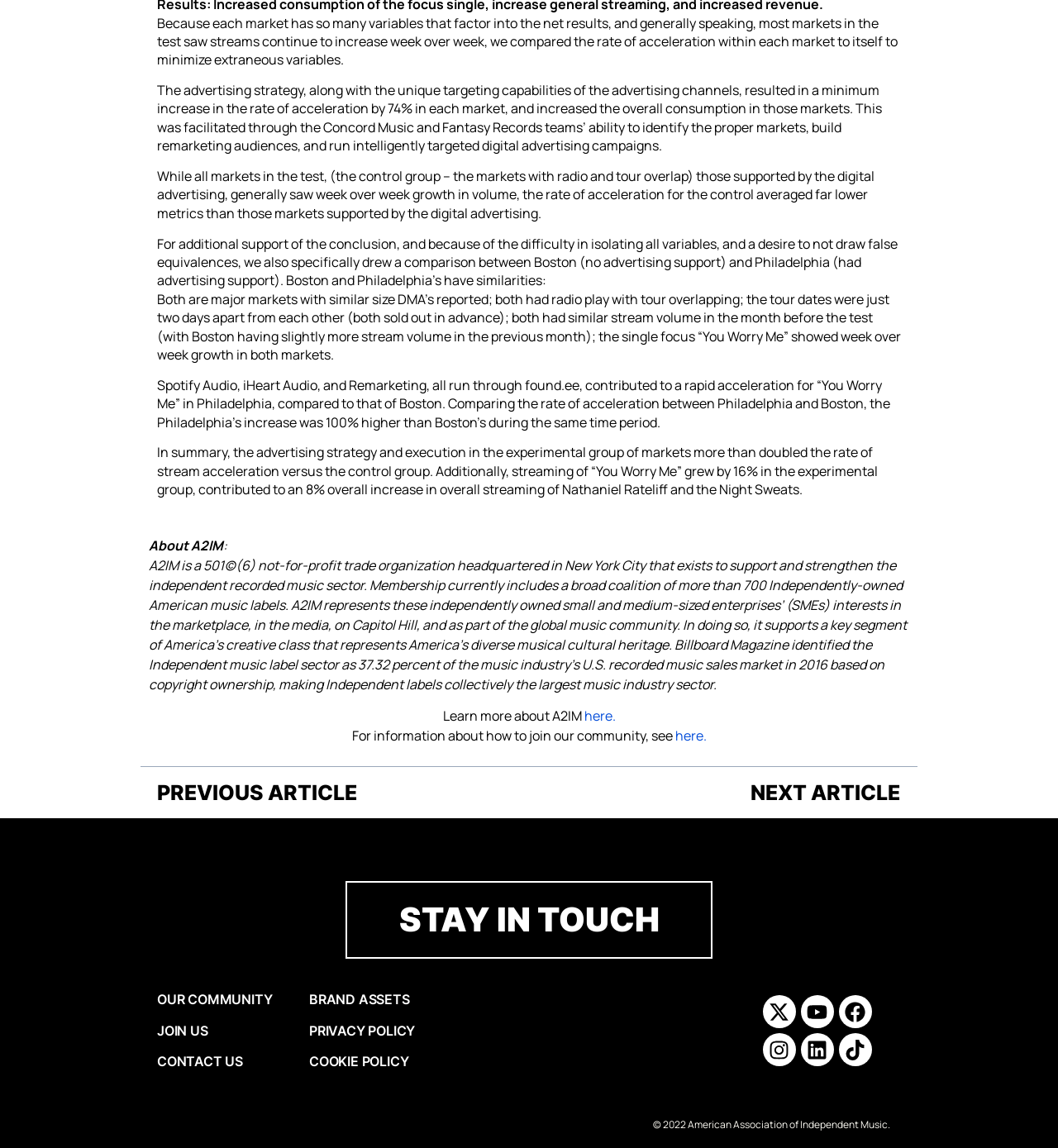Please determine the bounding box coordinates of the element to click on in order to accomplish the following task: "Click the 'here' link to join the community". Ensure the coordinates are four float numbers ranging from 0 to 1, i.e., [left, top, right, bottom].

[0.638, 0.633, 0.668, 0.649]